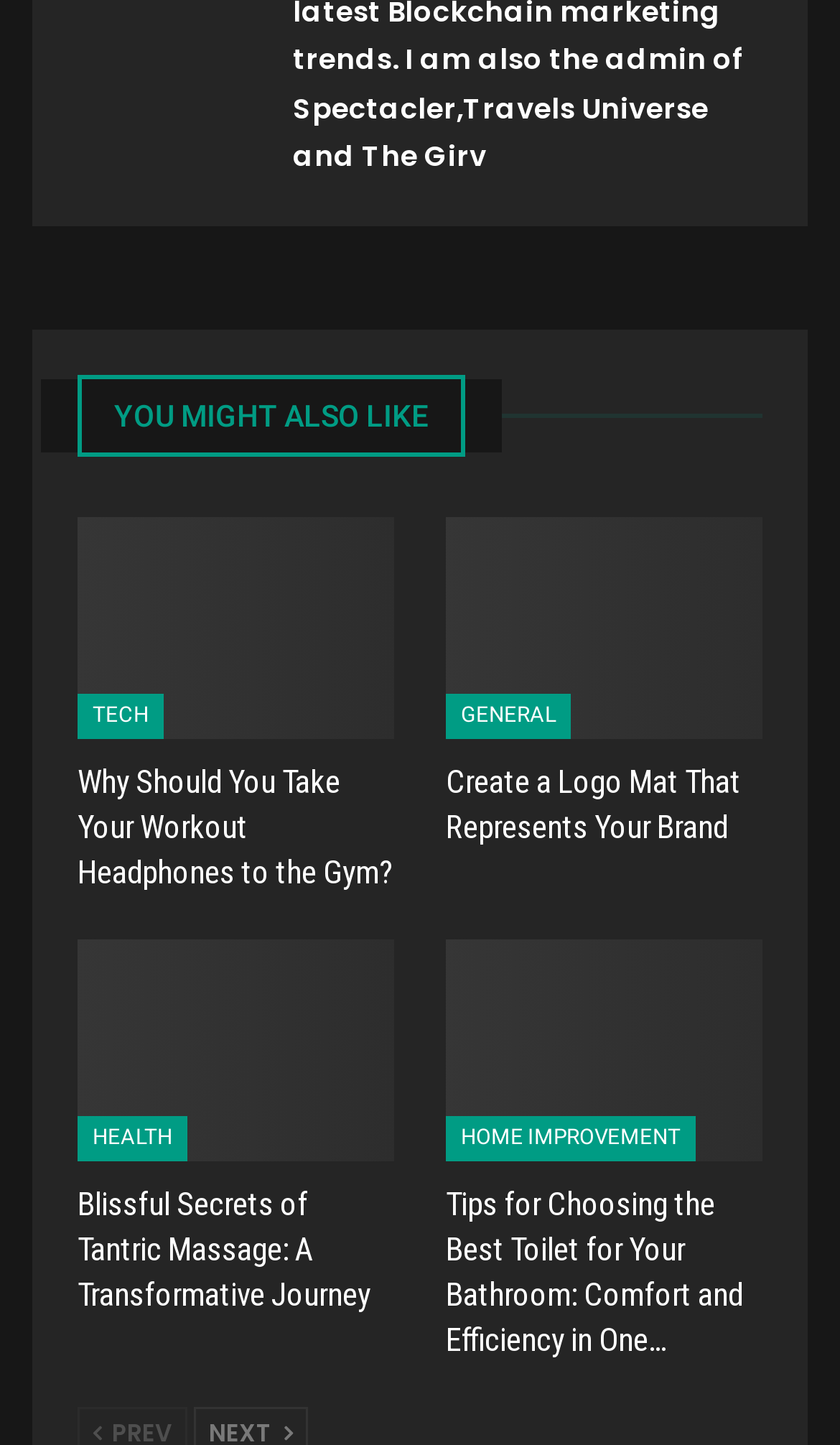Please identify the bounding box coordinates of the clickable area that will allow you to execute the instruction: "Explore HEALTH articles".

[0.092, 0.772, 0.223, 0.803]